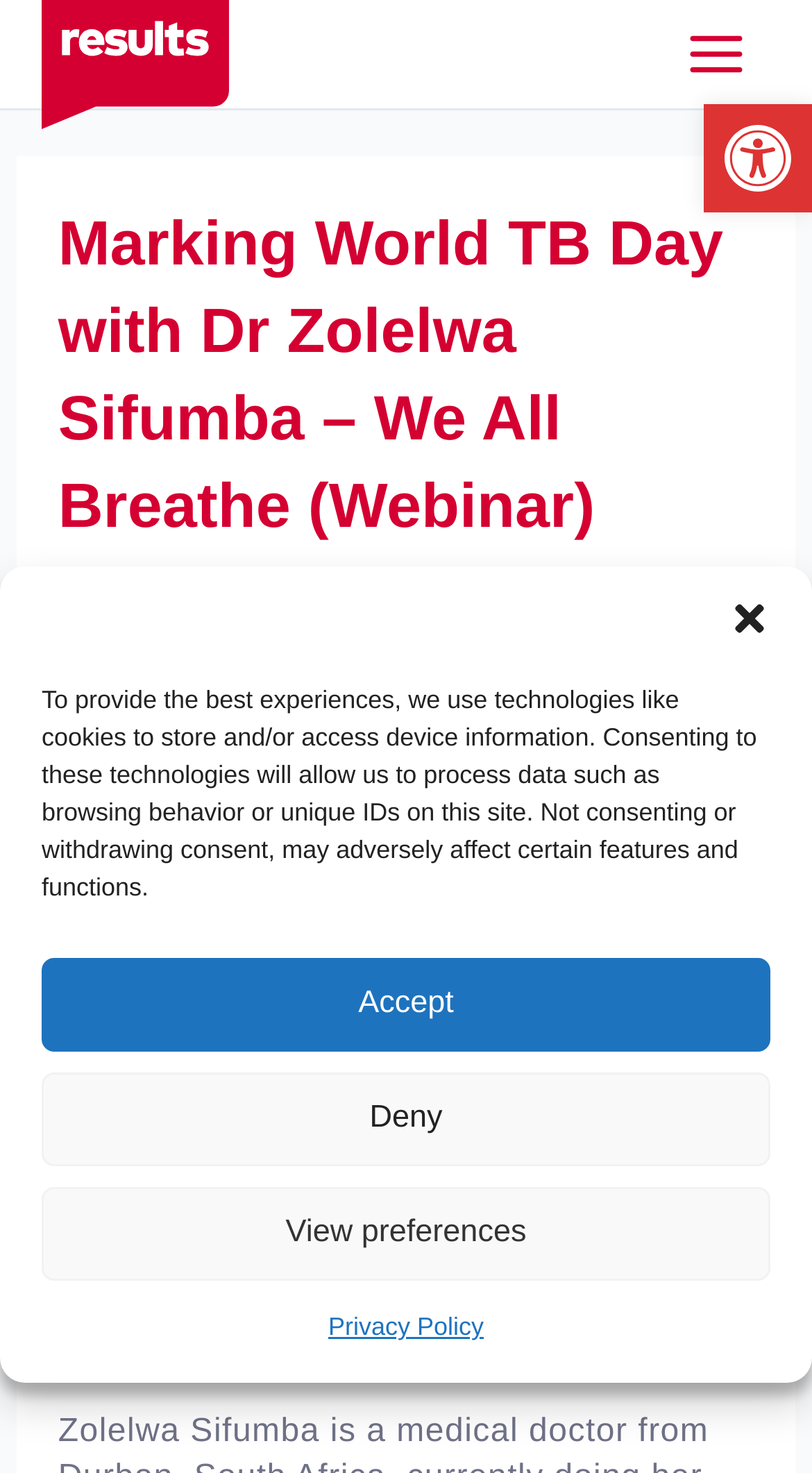Provide the bounding box coordinates in the format (top-left x, top-left y, bottom-right x, bottom-right y). All values are floating point numbers between 0 and 1. Determine the bounding box coordinate of the UI element described as: Deny

[0.051, 0.728, 0.949, 0.792]